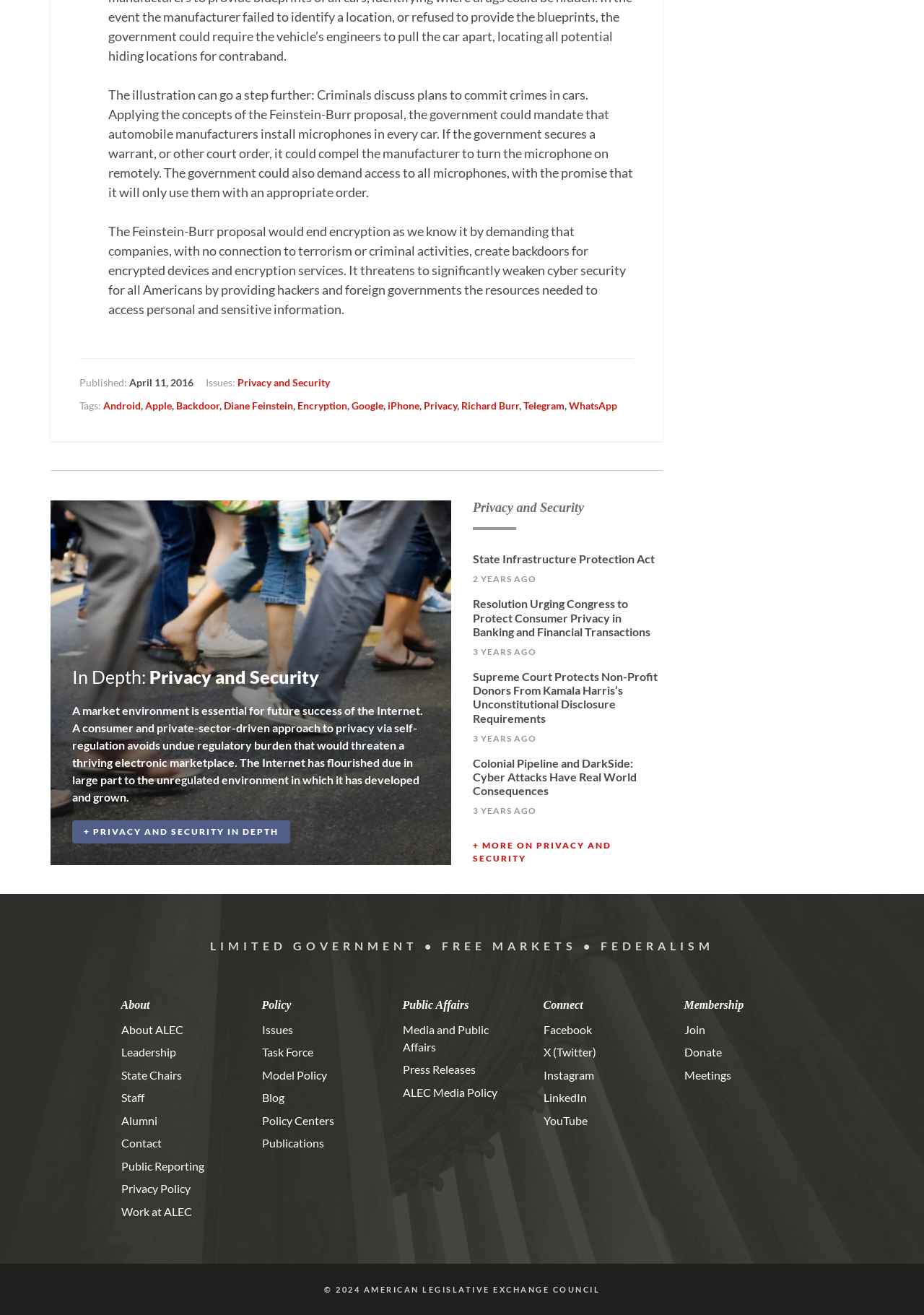Who are the authors of the Feinstein-Burr proposal?
From the screenshot, supply a one-word or short-phrase answer.

Diane Feinstein and Richard Burr